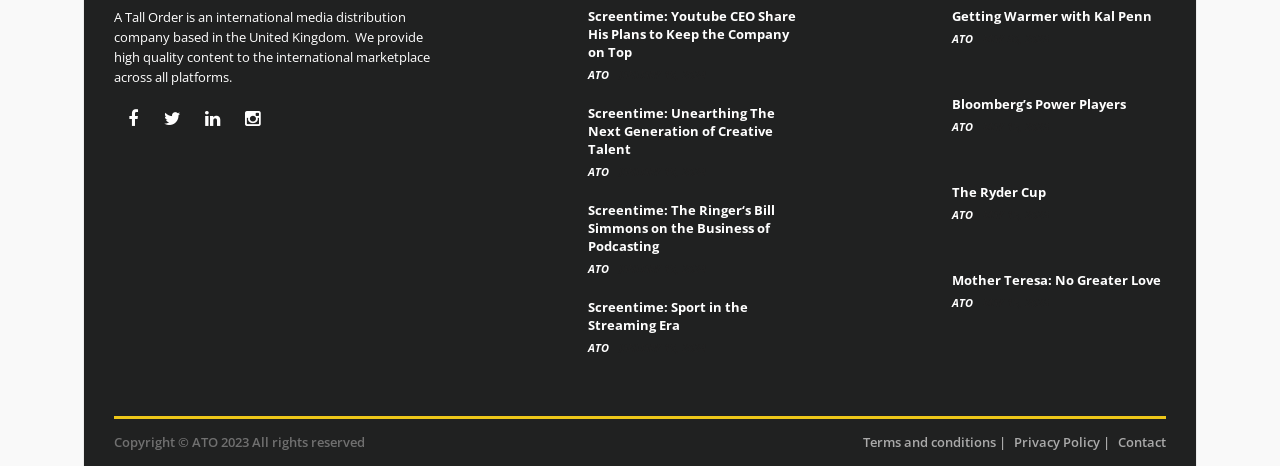Could you specify the bounding box coordinates for the clickable section to complete the following instruction: "Check the Terms and conditions"?

[0.662, 0.93, 0.778, 0.971]